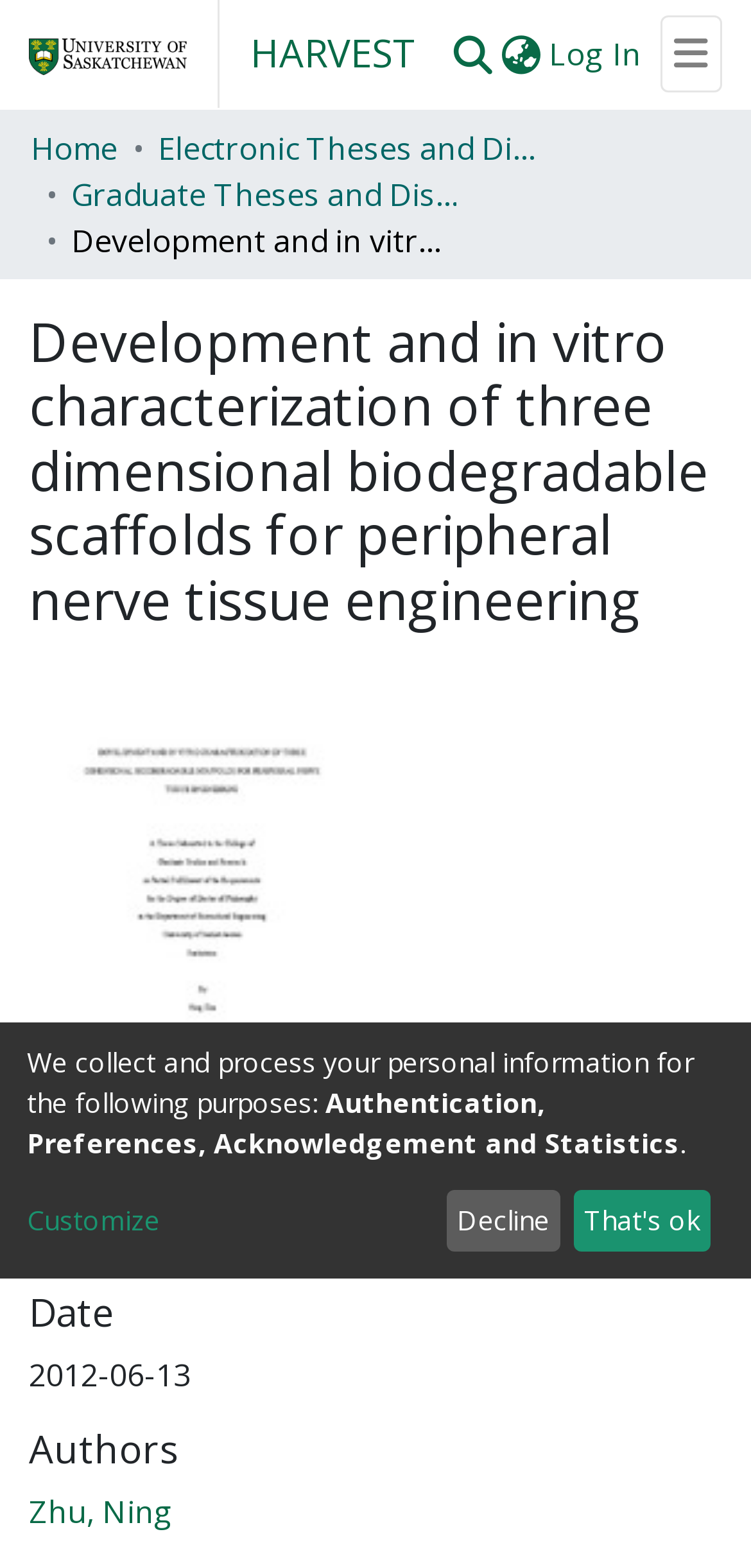Please examine the image and provide a detailed answer to the question: What is the date of the dissertation?

The date of the dissertation can be found in the 'Date' section, where the static text '2012-06-13' is displayed.